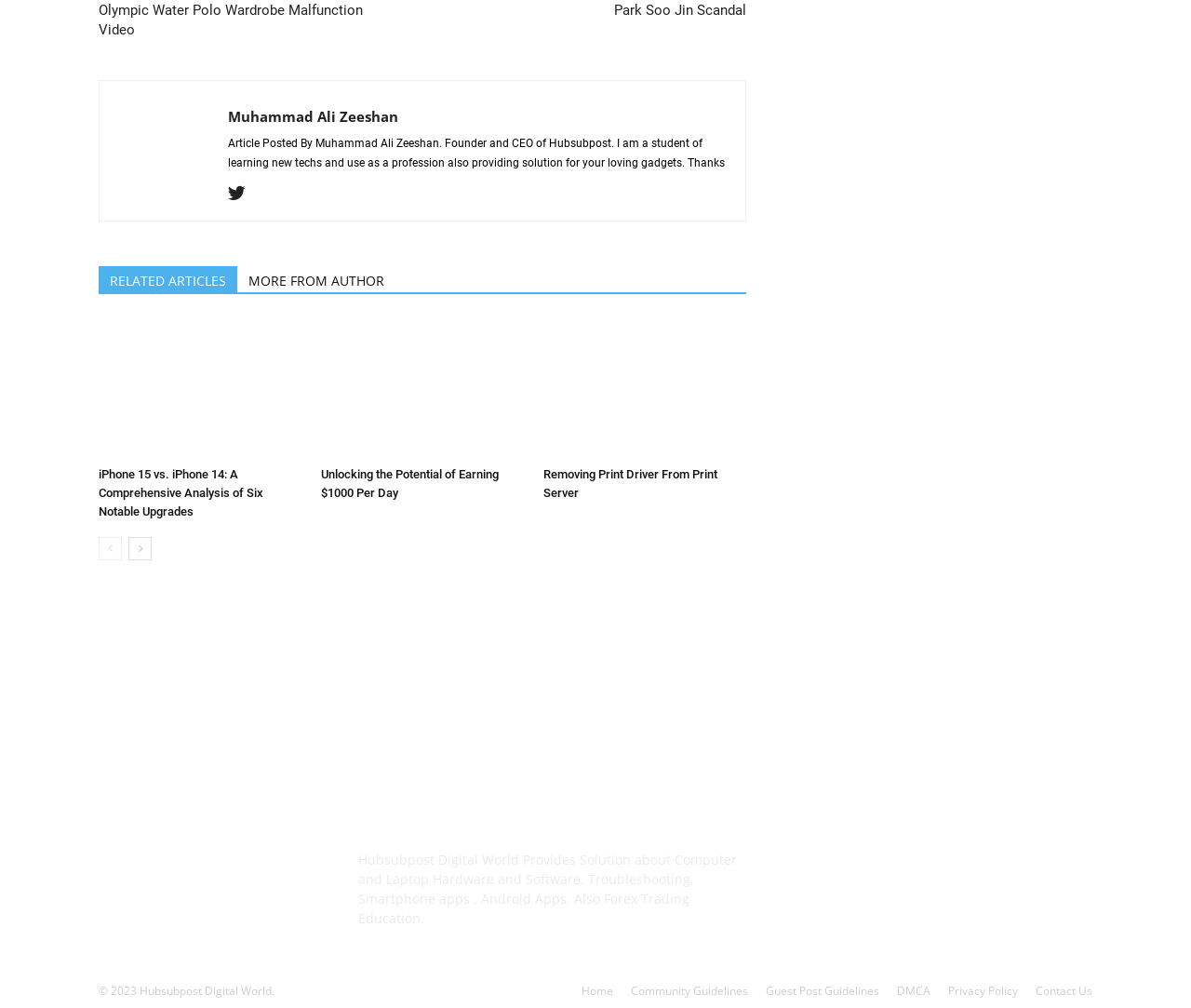Predict the bounding box coordinates for the UI element described as: "Saier Lab. Group". The coordinates should be four float numbers between 0 and 1, presented as [left, top, right, bottom].

None